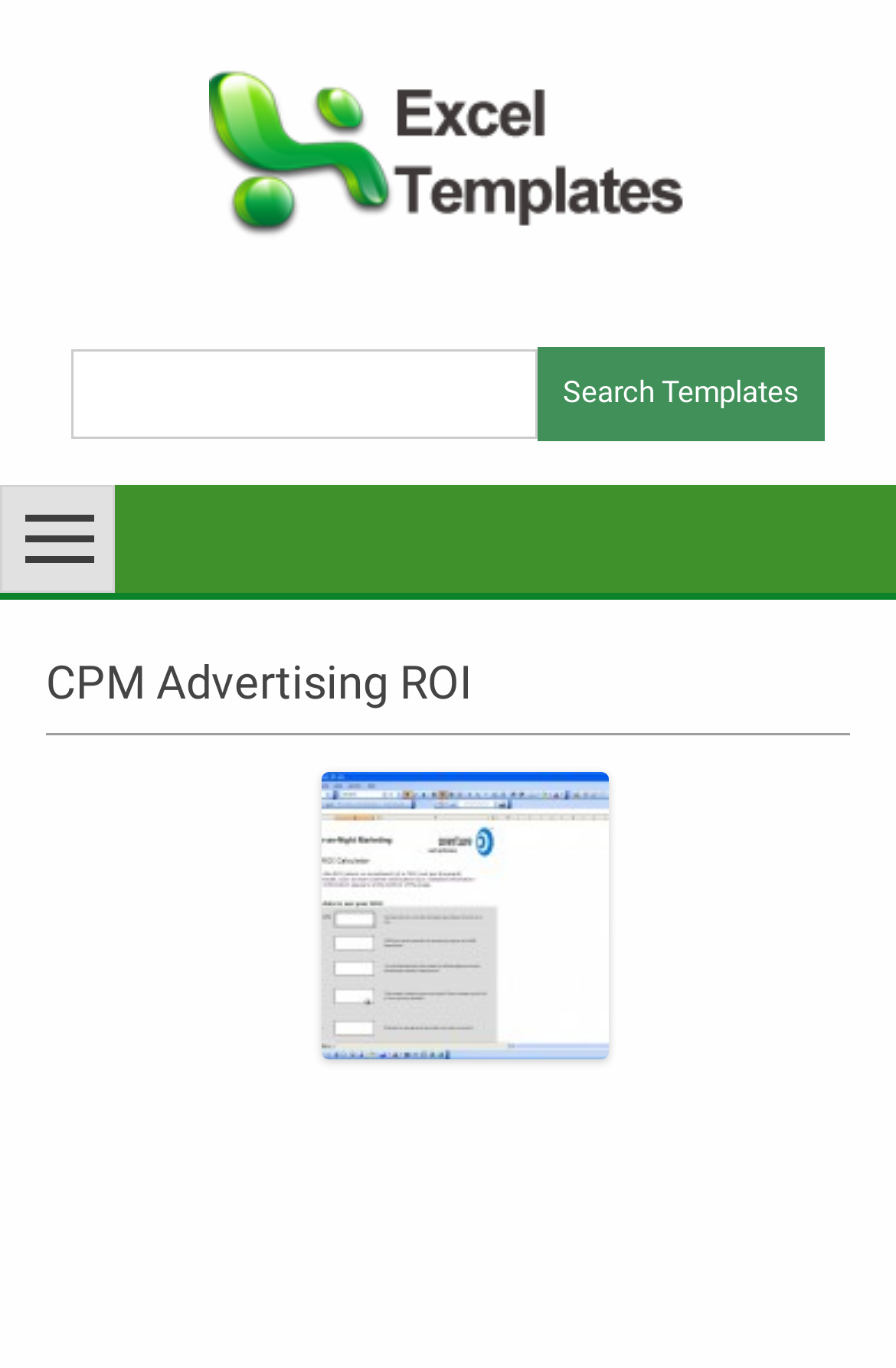Refer to the image and provide an in-depth answer to the question: 
How many buttons are visible on the webpage?

There are two buttons visible on the webpage: one labeled 'Search Templates' and another unlabeled button. The 'Search Templates' button is located in the search bar, while the unlabeled button is located at the top of the page.